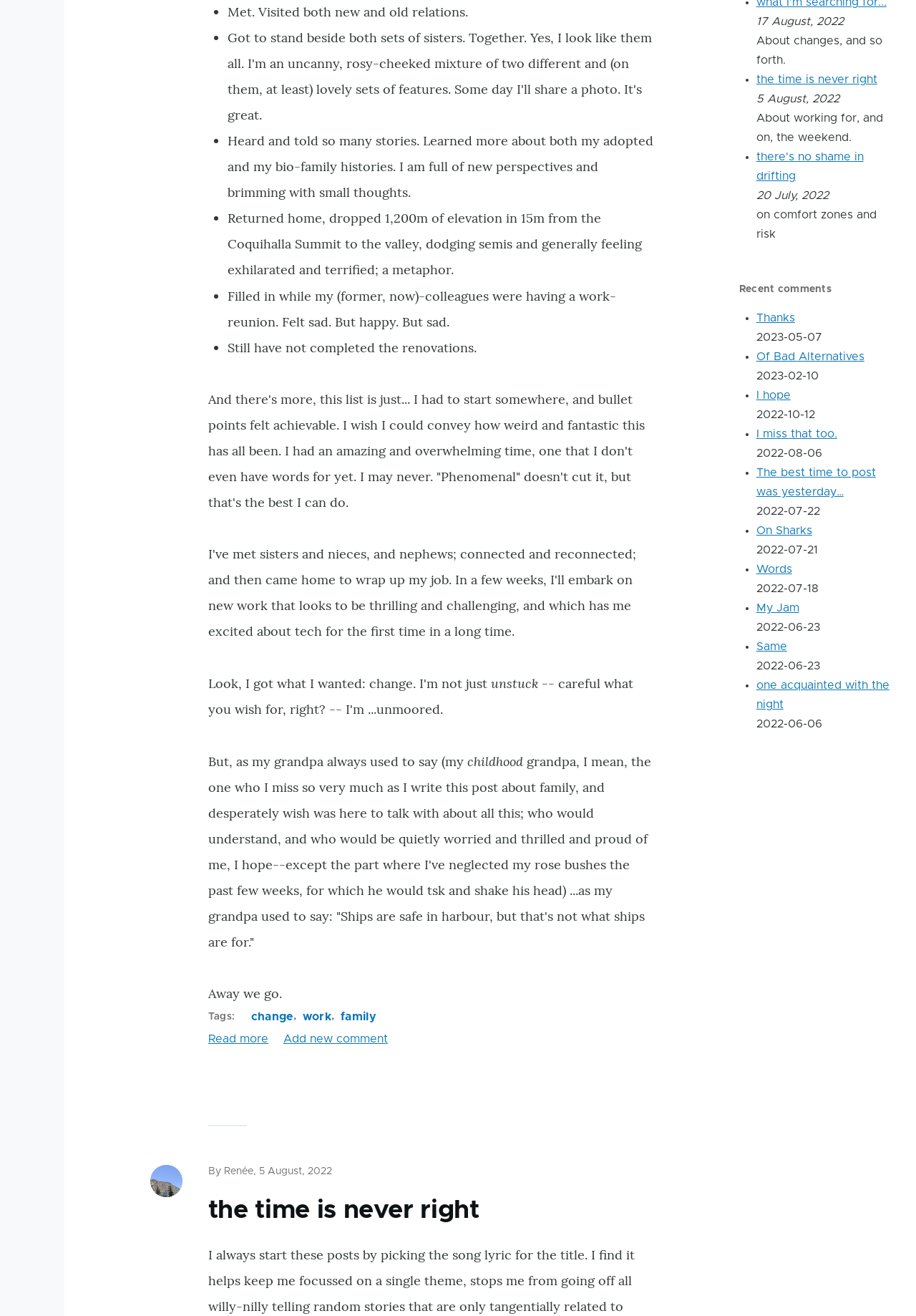Provide a short answer to the following question with just one word or phrase: What is the date of the post?

5 August, 2022